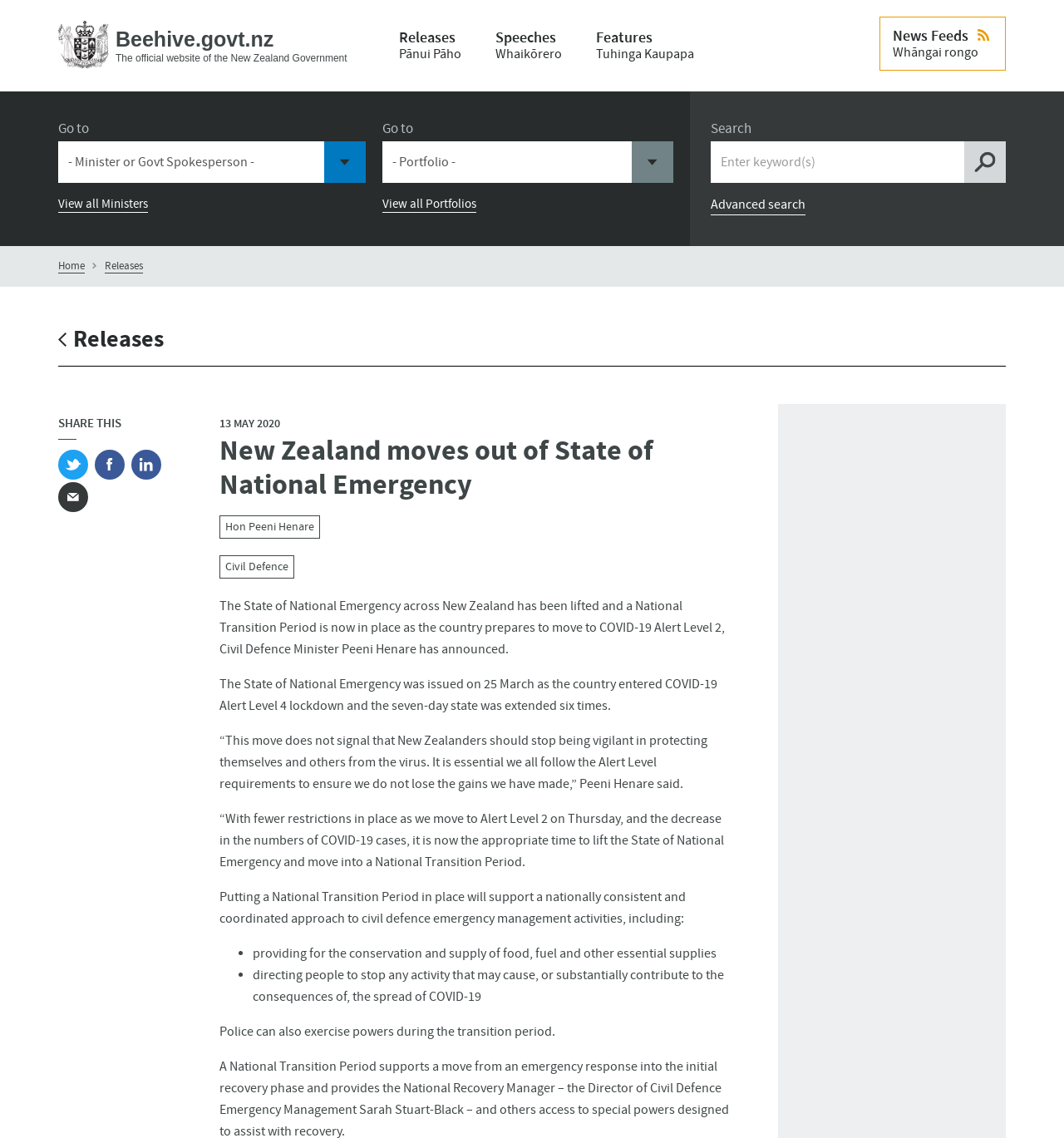Determine the bounding box coordinates for the HTML element mentioned in the following description: "parent_node: Conectar: Contraseña: alt=">>>"". The coordinates should be a list of four floats ranging from 0 to 1, represented as [left, top, right, bottom].

None